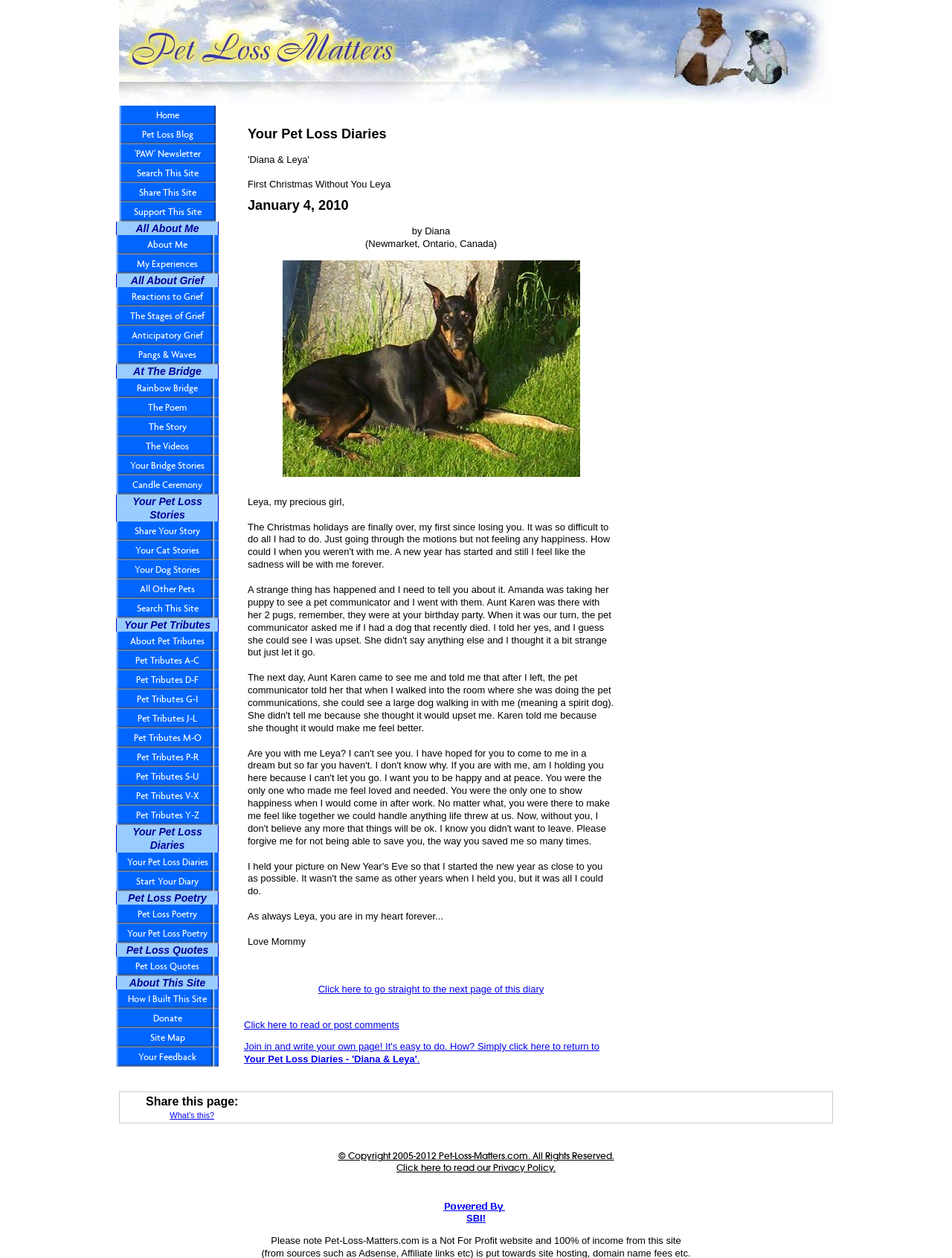Using the information from the screenshot, answer the following question thoroughly:
What is the name of the pet mentioned in the diary?

The name 'Leya' is mentioned in the diary as 'Leya, my precious girl' which suggests that Leya is the name of the pet being referred to.